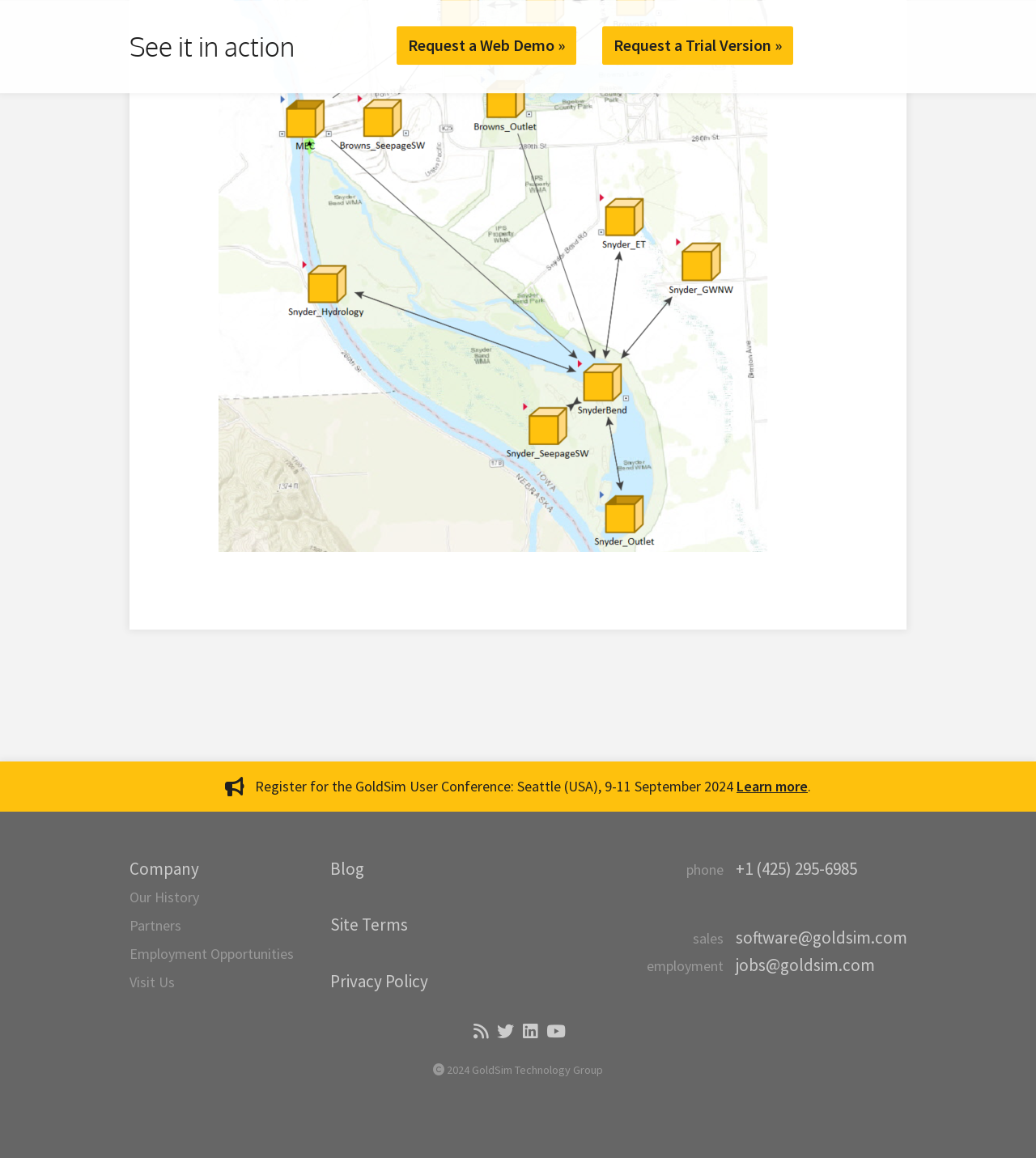What is the year of the copyright statement?
Using the picture, provide a one-word or short phrase answer.

2024